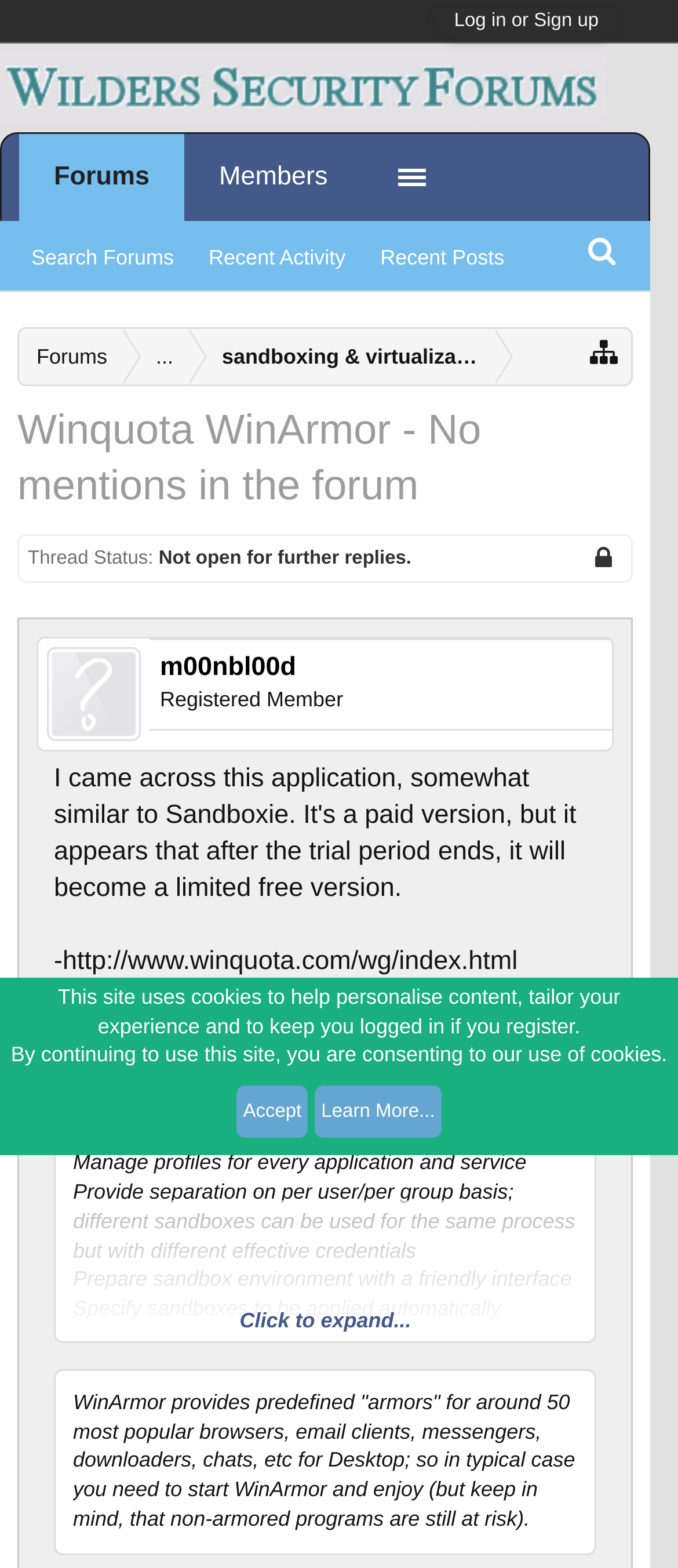What is the username of the thread starter?
Answer the question with a detailed explanation, including all necessary information.

I found the username by looking at the heading 'm00nbl00d Registered Member' and the link 'm00nbl00d' which is associated with the image of the user.